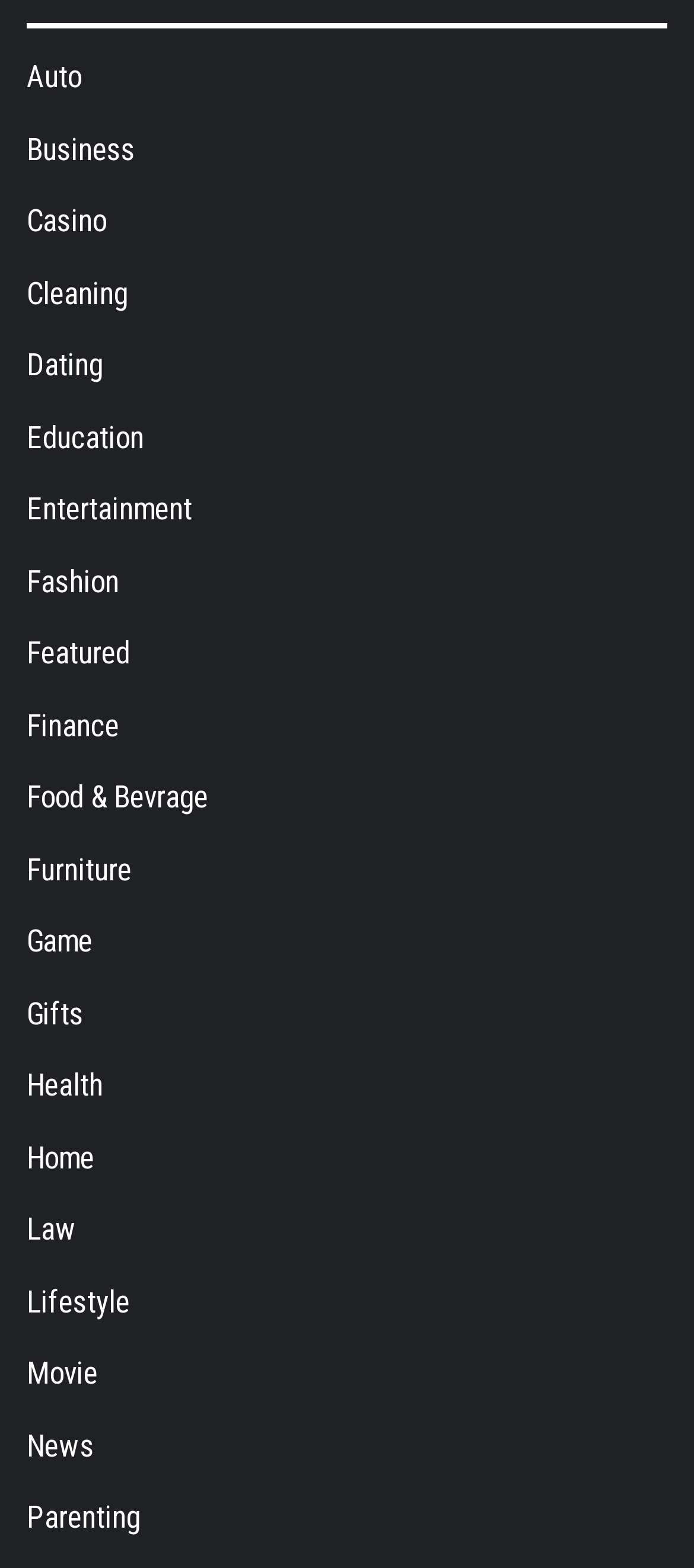What is the category located at the top of the webpage?
Please answer the question with a detailed response using the information from the screenshot.

Based on the bounding box coordinates, I can determine that the category 'Auto' is located at the top of the webpage, with a y1 coordinate of 0.037.